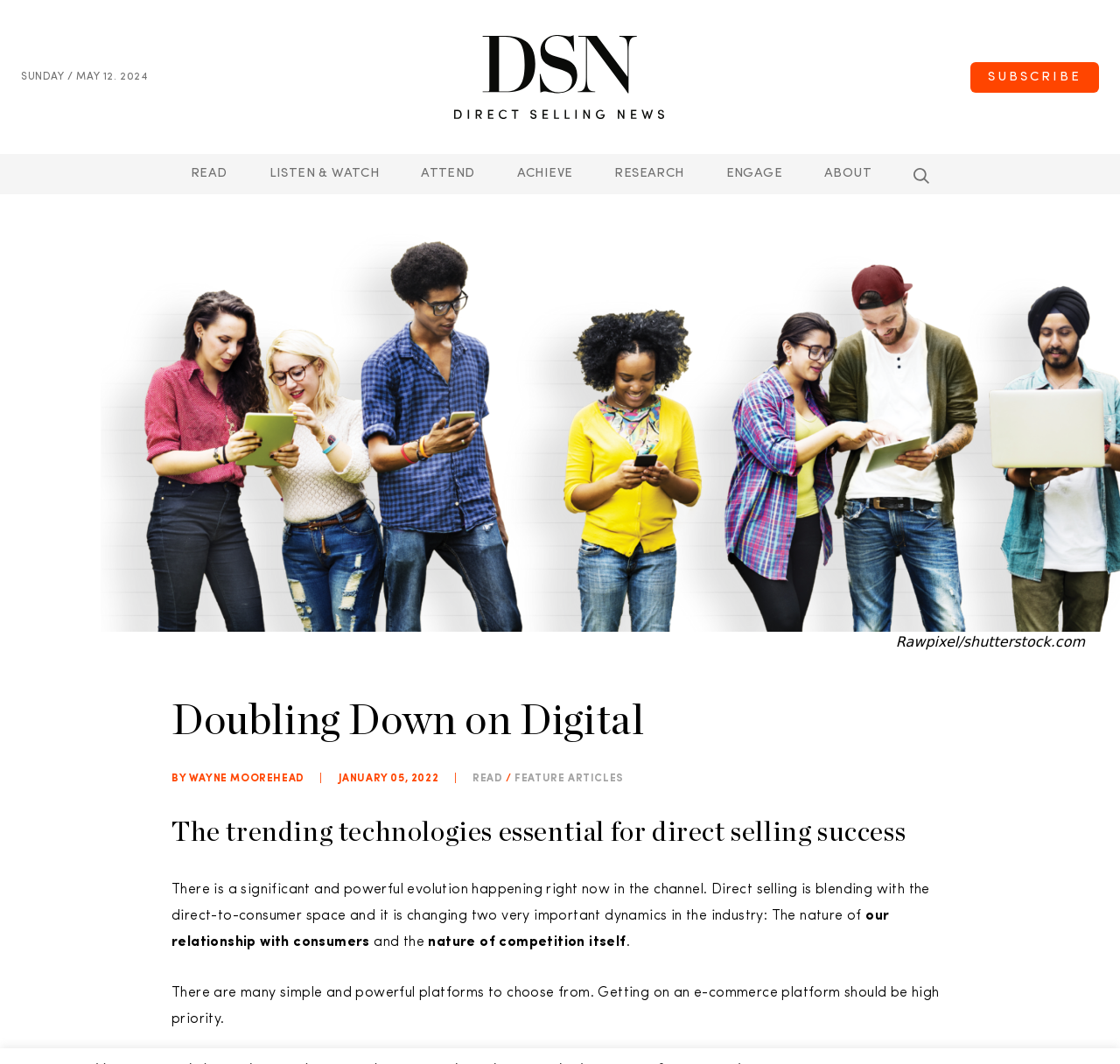Please specify the bounding box coordinates of the clickable region necessary for completing the following instruction: "Click the brand logo". The coordinates must consist of four float numbers between 0 and 1, i.e., [left, top, right, bottom].

[0.405, 0.033, 0.593, 0.112]